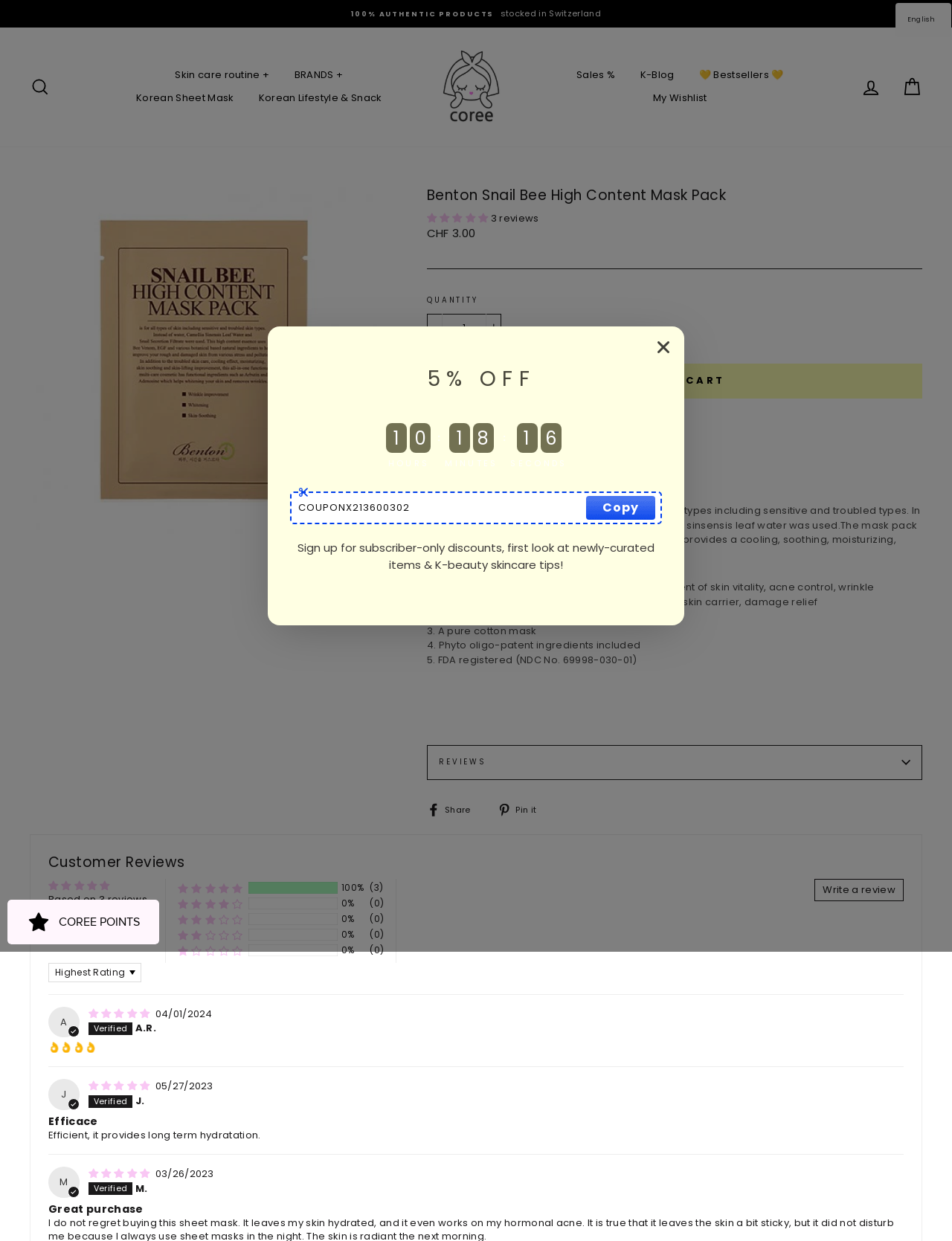Give a comprehensive overview of the webpage, including key elements.

This webpage is about a product called "Benton Snail Bee High Content Mask Pack" from the brand COREE. At the top of the page, there is a navigation menu with links to "Skin care routine +", "BRANDS +", "Korean Sheet Mask", and other categories. Below the navigation menu, there is a search bar and a link to the brand's logo, COREE.

The main content of the page is divided into sections. The first section displays the product's image, name, and rating (5.00 stars based on 3 reviews). Below the product information, there is a section to select the quantity of the product and an "ADD TO CART" button.

The next section is a tab list with three tabs: "Description", "How to use", and "Ingredients". The "Description" tab is selected by default, and it displays a detailed description of the product.

Below the tab list, there is a section for customer reviews. It displays the average rating of the product (5.00 stars) and a list of reviews from customers. Each review includes the customer's name, rating, and review text. There is also a button to write a review.

On the right side of the page, there is a section with a heading "5% OFF" and a coupon code input field. Below the coupon code section, there is a call-to-action to sign up for subscriber-only discounts and K-beauty skincare tips.

At the bottom of the page, there is a link to the brand's rewards program and a language selection dropdown menu with "English" selected by default.